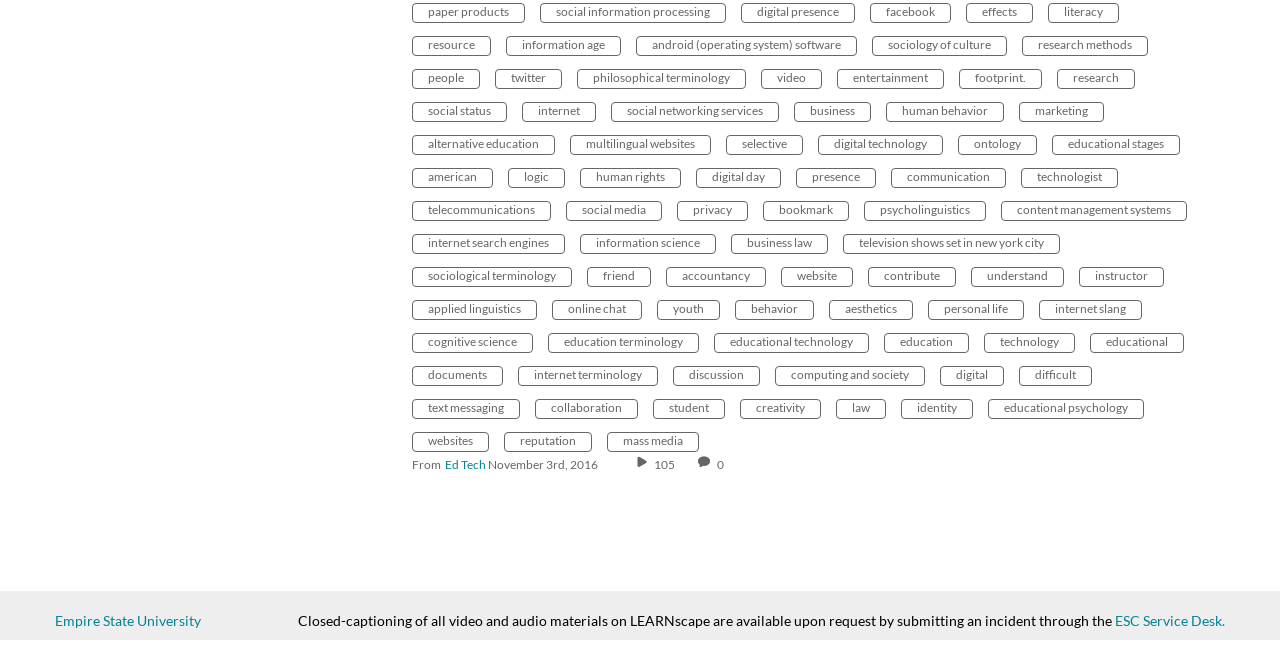Determine the bounding box coordinates for the UI element described. Format the coordinates as (top-left x, top-left y, bottom-right x, bottom-right y) and ensure all values are between 0 and 1. Element description: social information processing

[0.422, 0.003, 0.579, 0.029]